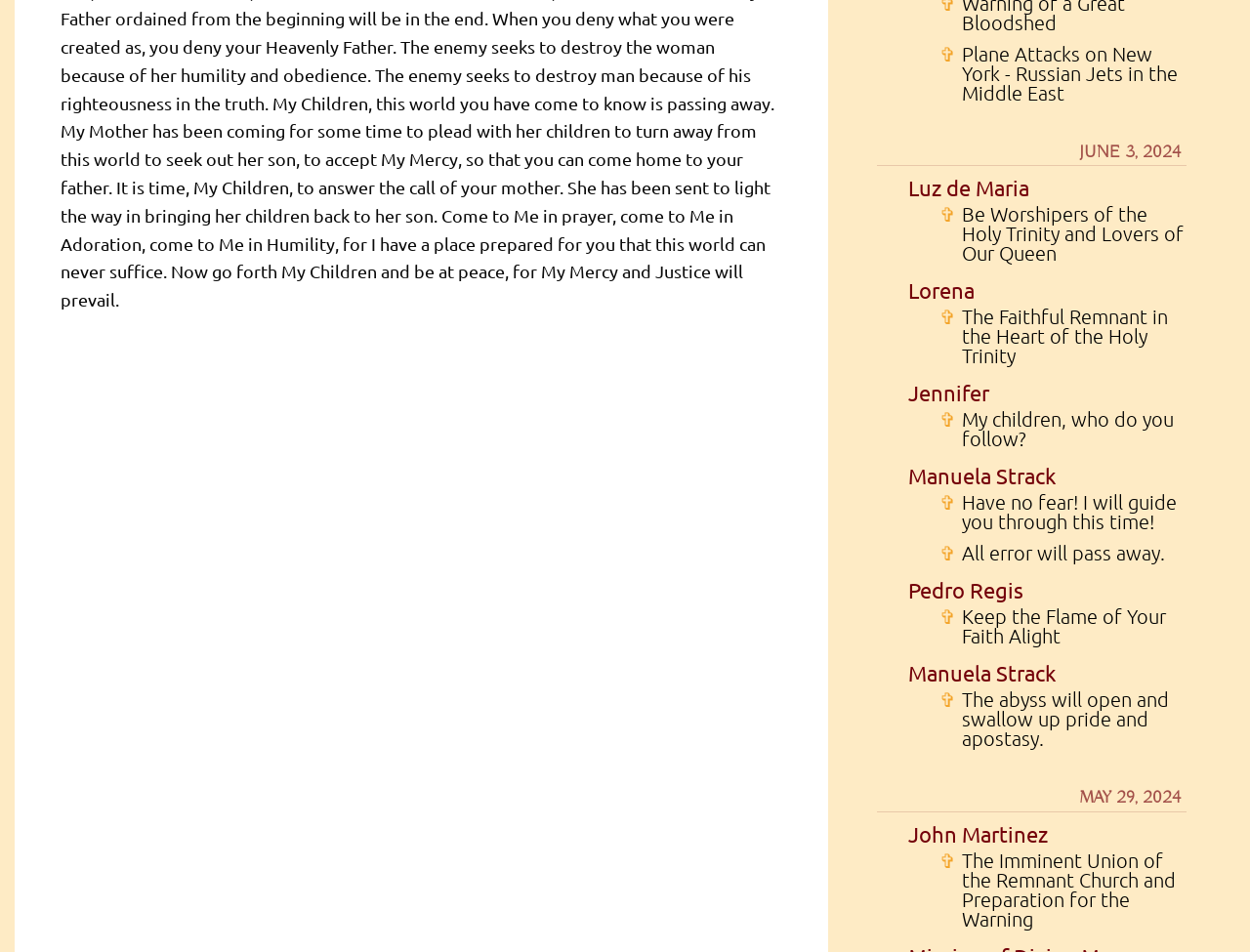How many links are there on the webpage?
From the image, respond with a single word or phrase.

13